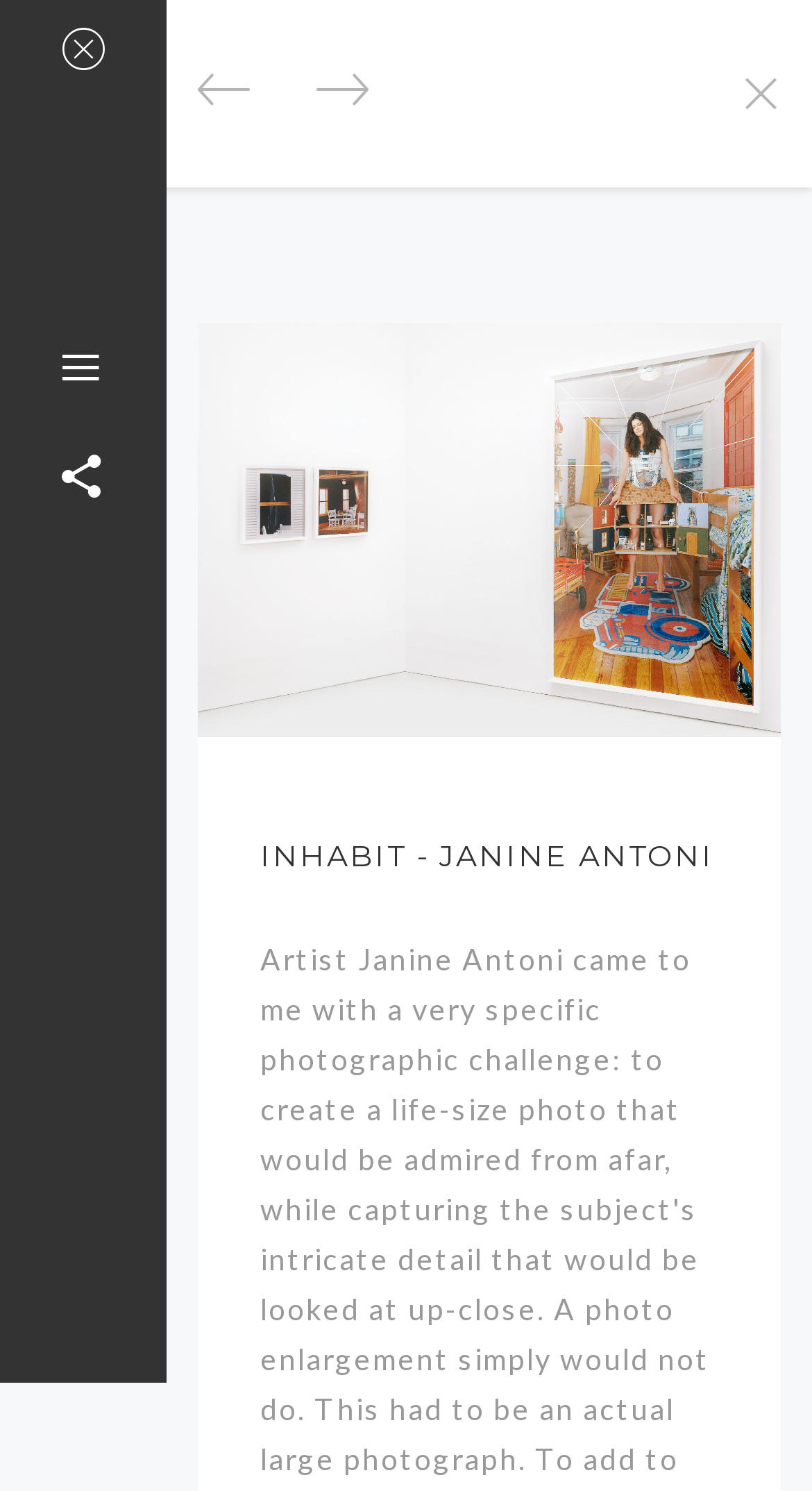Is there a link on the top-right corner?
Please use the image to provide an in-depth answer to the question.

I checked the bounding box coordinates of each link element and found that the link with the OCR text '' has a top-right corner coordinate (x2, y2) of (0.962, 0.126), which indicates it is located on the top-right corner of the webpage.